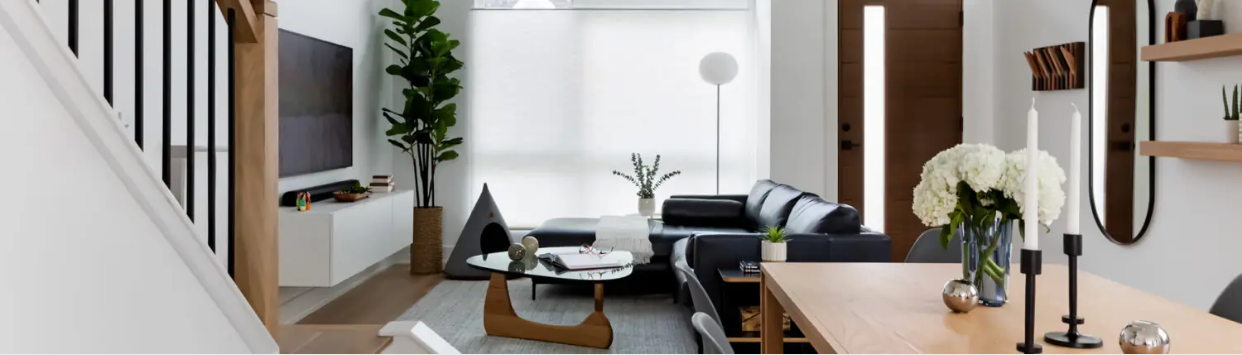Please use the details from the image to answer the following question comprehensively:
What is placed on the minimalist coffee table?

According to the caption, the coffee table is 'adorned with decorative items and a small plant', indicating that these items are placed on the table.